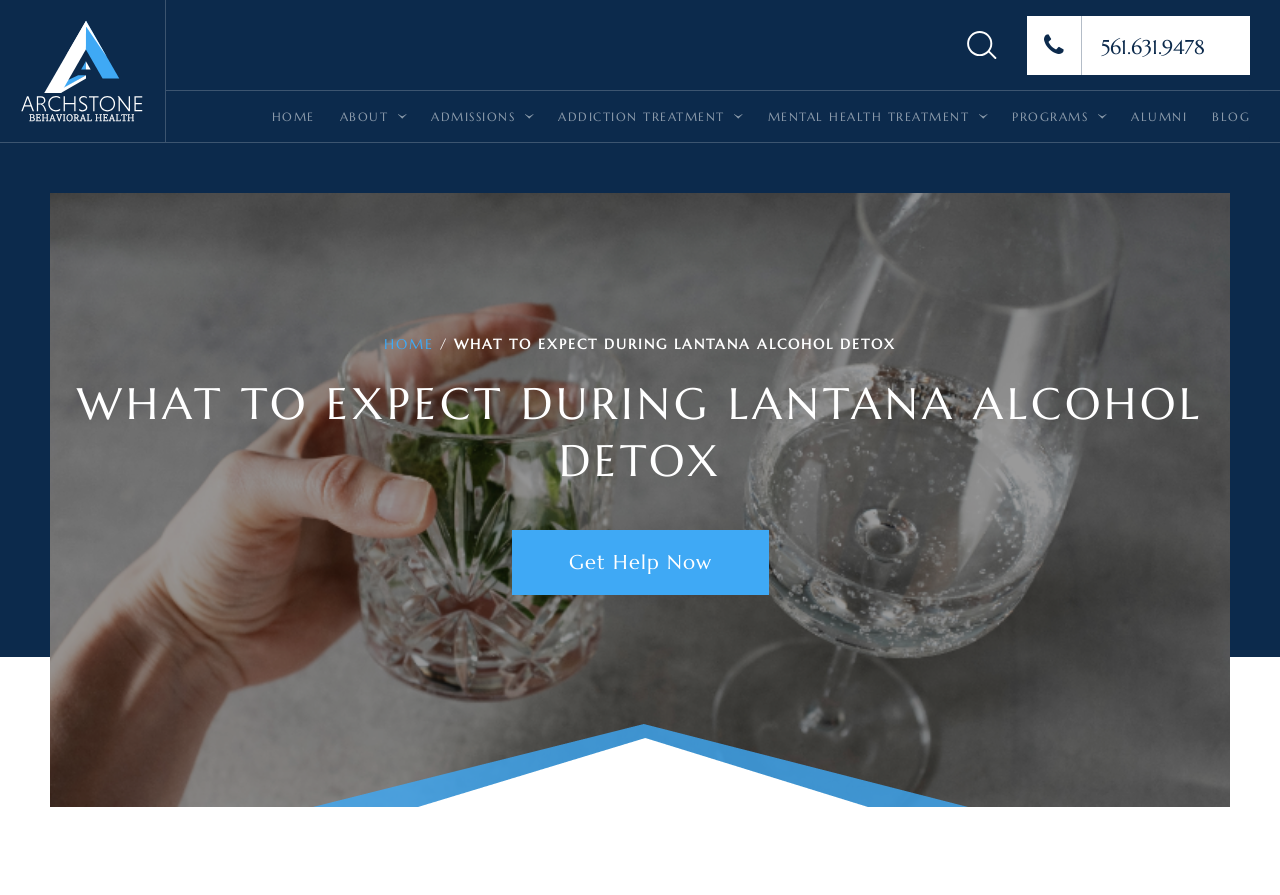Locate the bounding box coordinates of the element that should be clicked to execute the following instruction: "Explore Jessica Michael's photography portfolio".

None